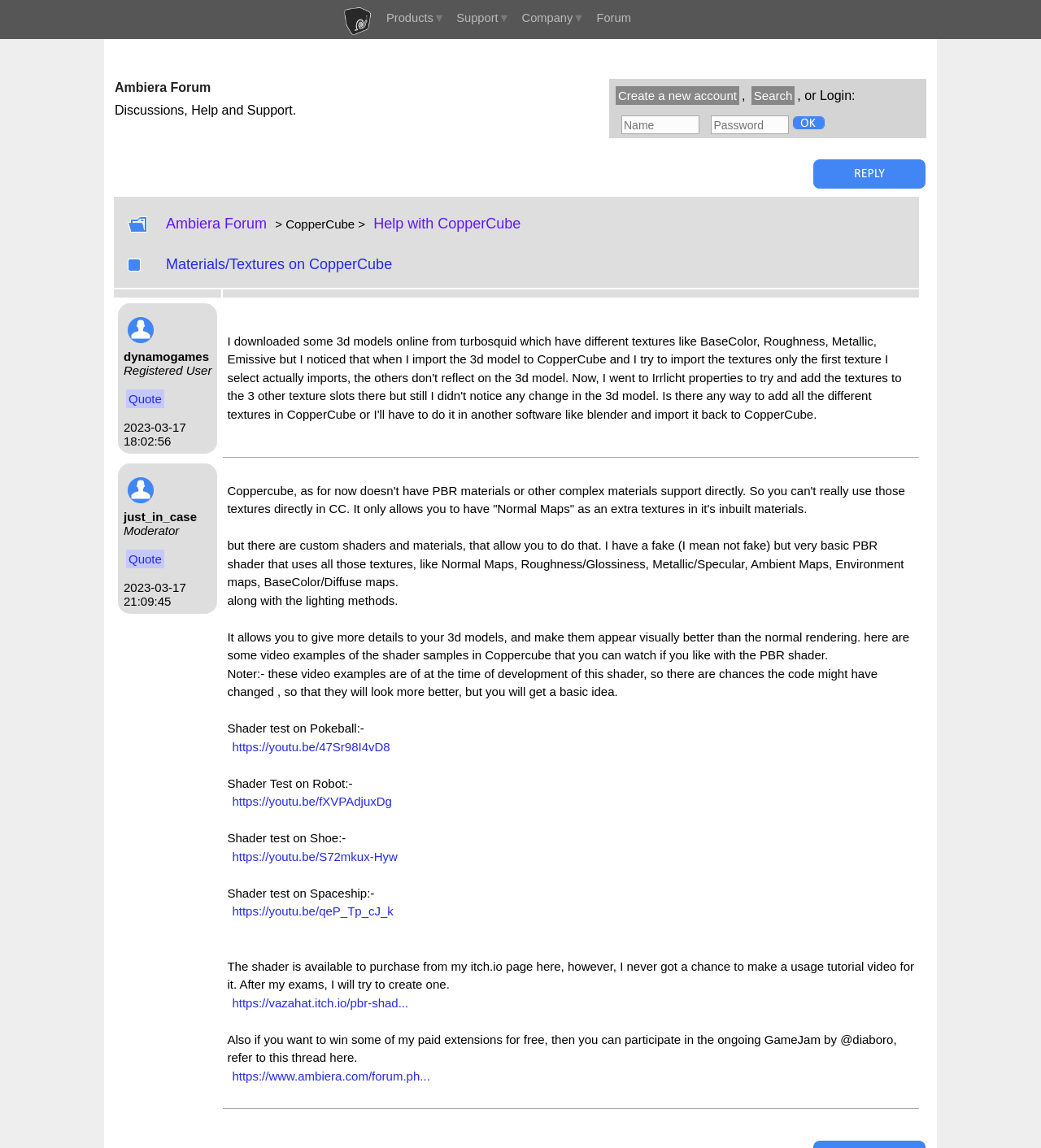Identify the bounding box coordinates of the area that should be clicked in order to complete the given instruction: "Visit the Ambiera Forum". The bounding box coordinates should be four float numbers between 0 and 1, i.e., [left, top, right, bottom].

[0.157, 0.185, 0.259, 0.204]